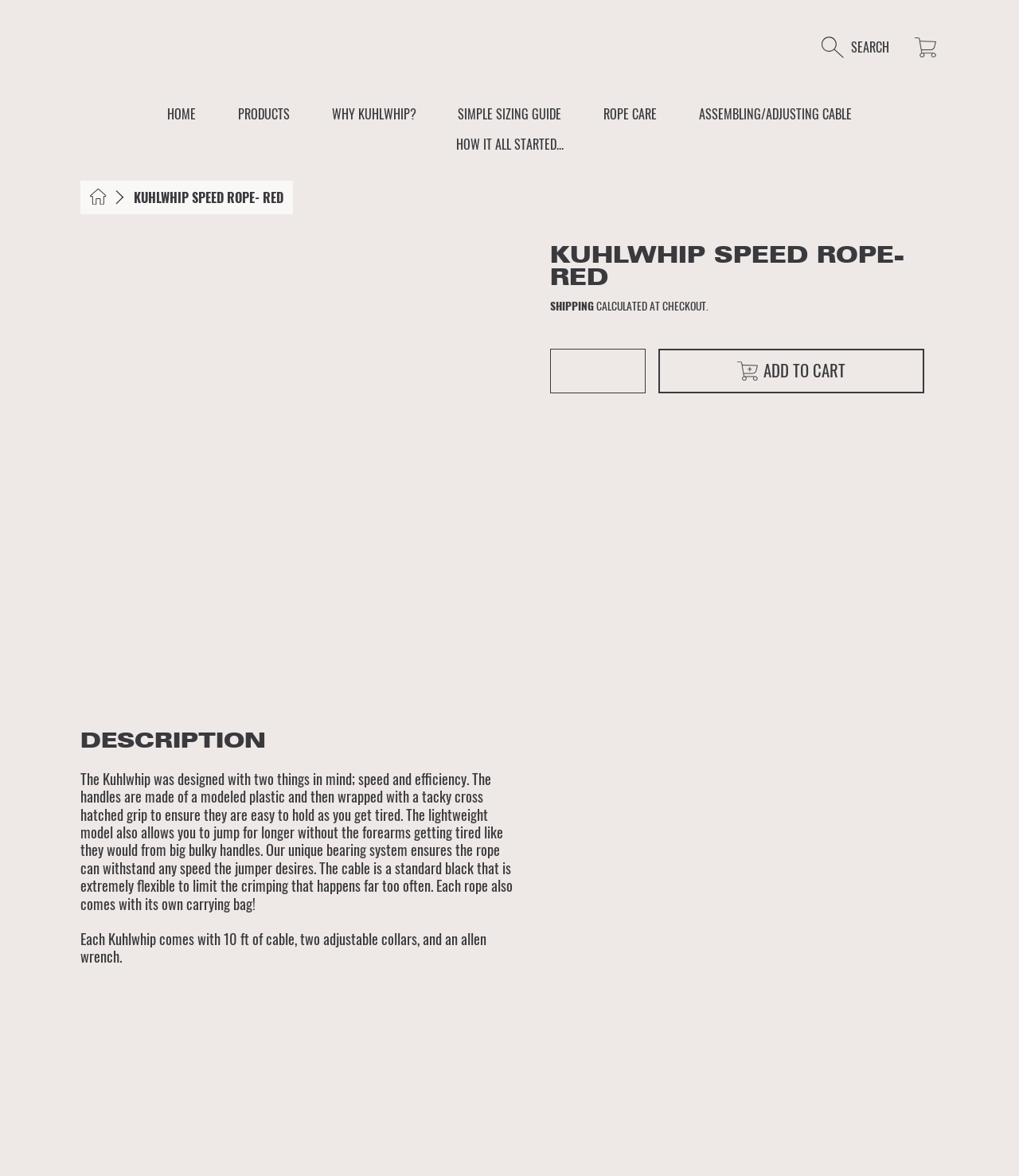Identify the bounding box coordinates for the UI element mentioned here: "Chris Blattman". Provide the coordinates as four float values between 0 and 1, i.e., [left, top, right, bottom].

None